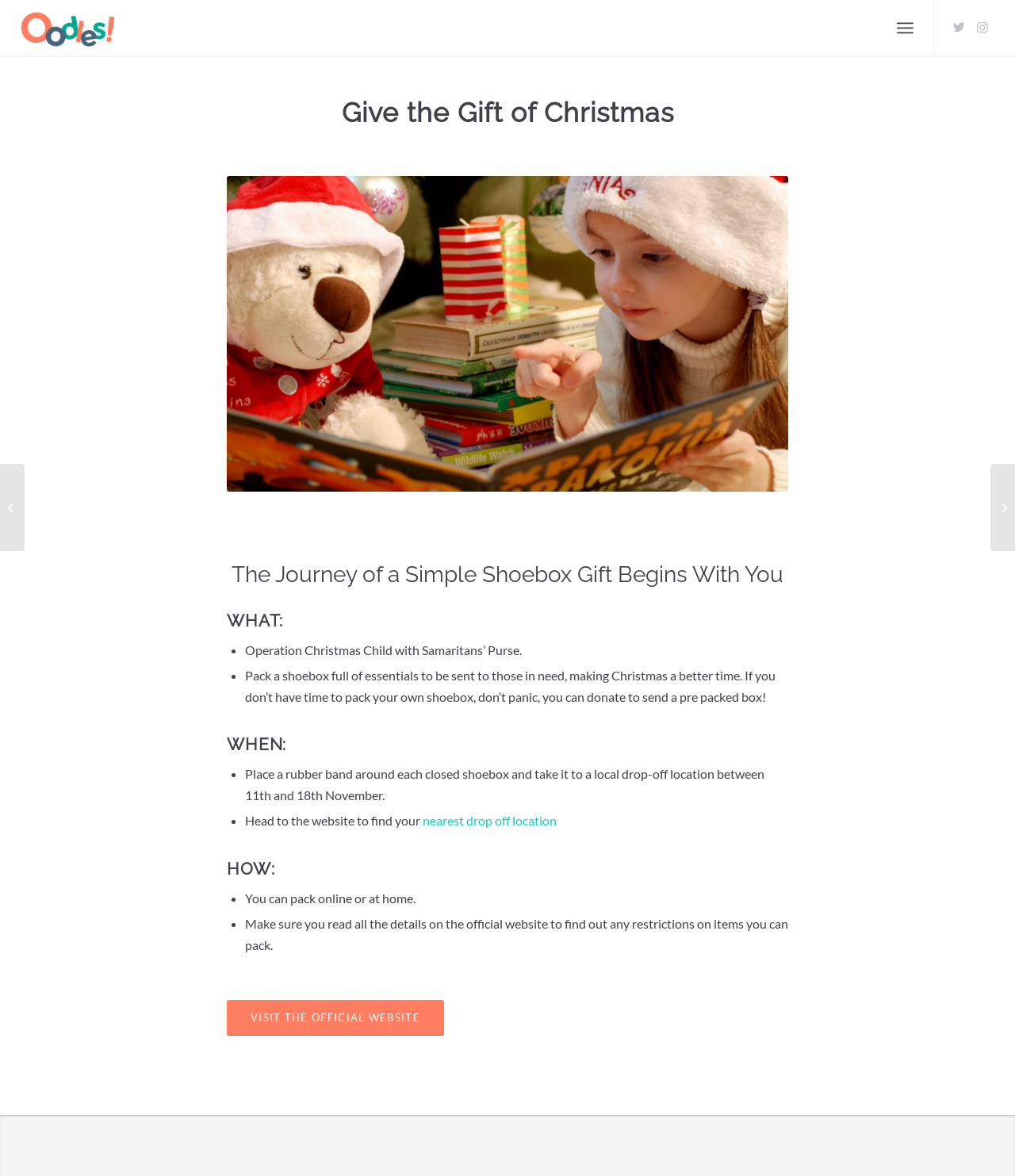Identify the bounding box coordinates of the area you need to click to perform the following instruction: "Visit the official website".

[0.223, 0.85, 0.437, 0.88]